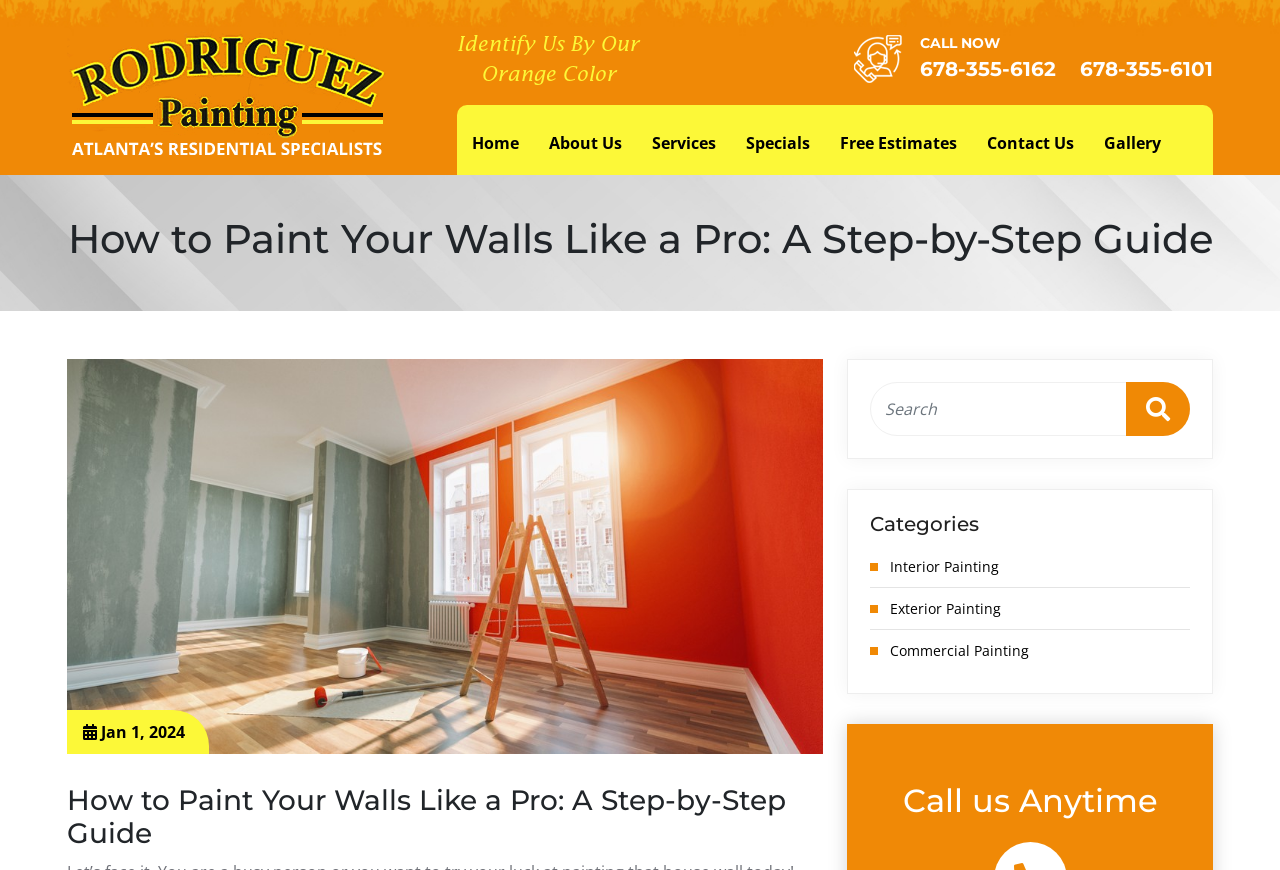Please look at the image and answer the question with a detailed explanation: What is the company name?

I found the company name by looking at the top-left corner of the webpage, where there is a link and an image with the same name 'Rodriguez Painting Georgia'.